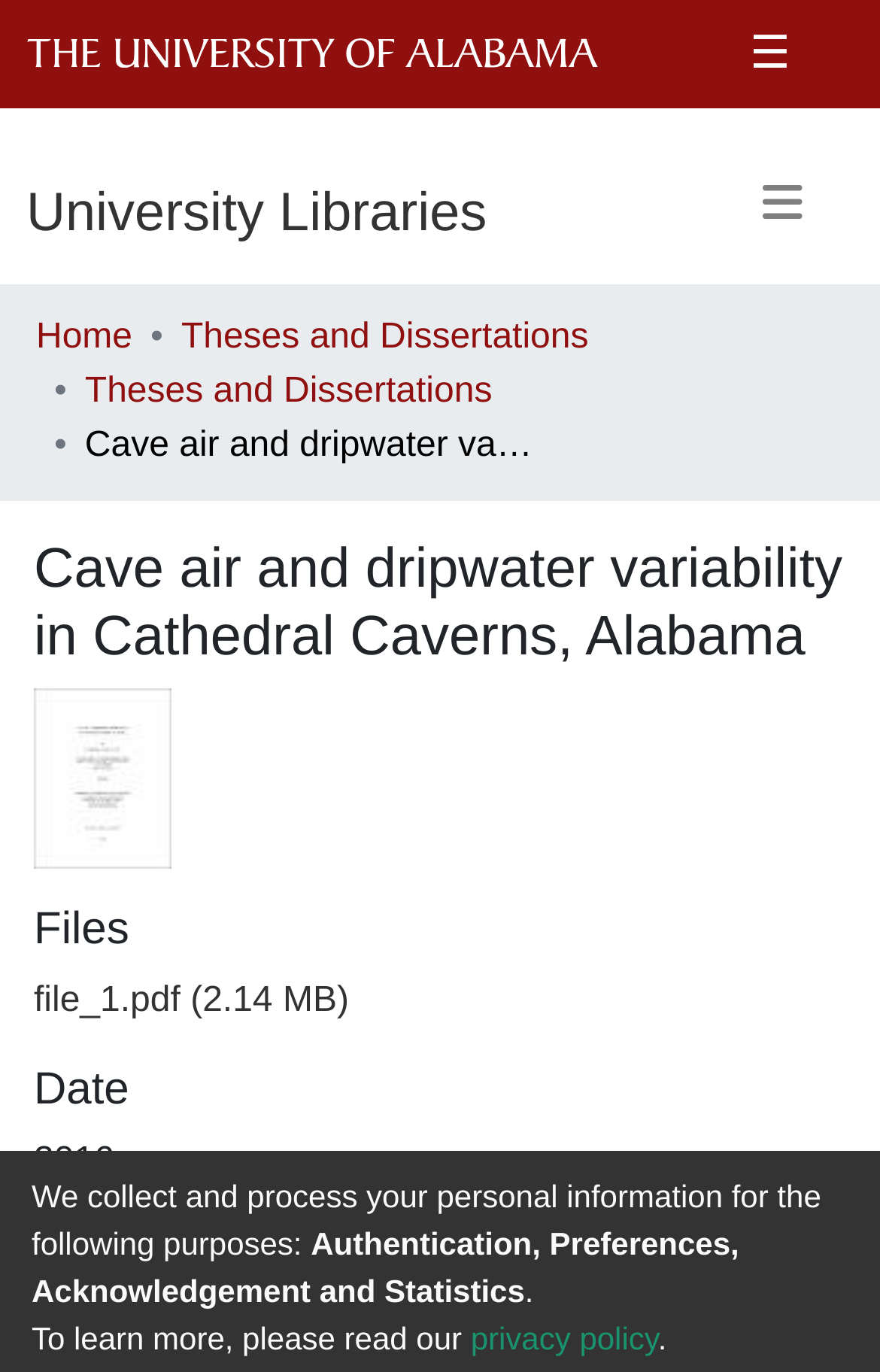Provide a single word or phrase to answer the given question: 
What is the year of publication?

2016